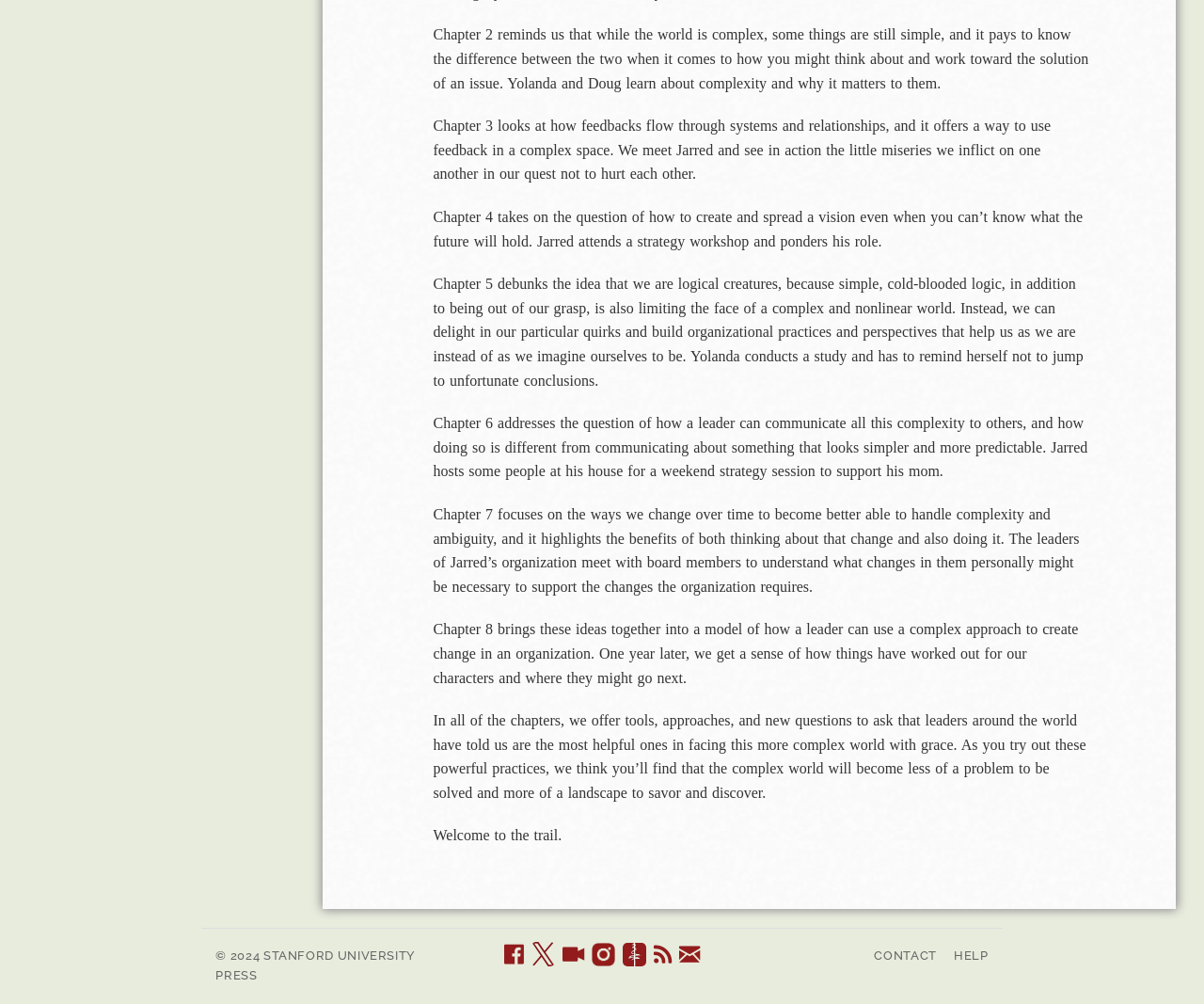Pinpoint the bounding box coordinates of the clickable area necessary to execute the following instruction: "Subscribe to the Instagram feed.". The coordinates should be given as four float numbers between 0 and 1, namely [left, top, right, bottom].

[0.491, 0.936, 0.511, 0.966]